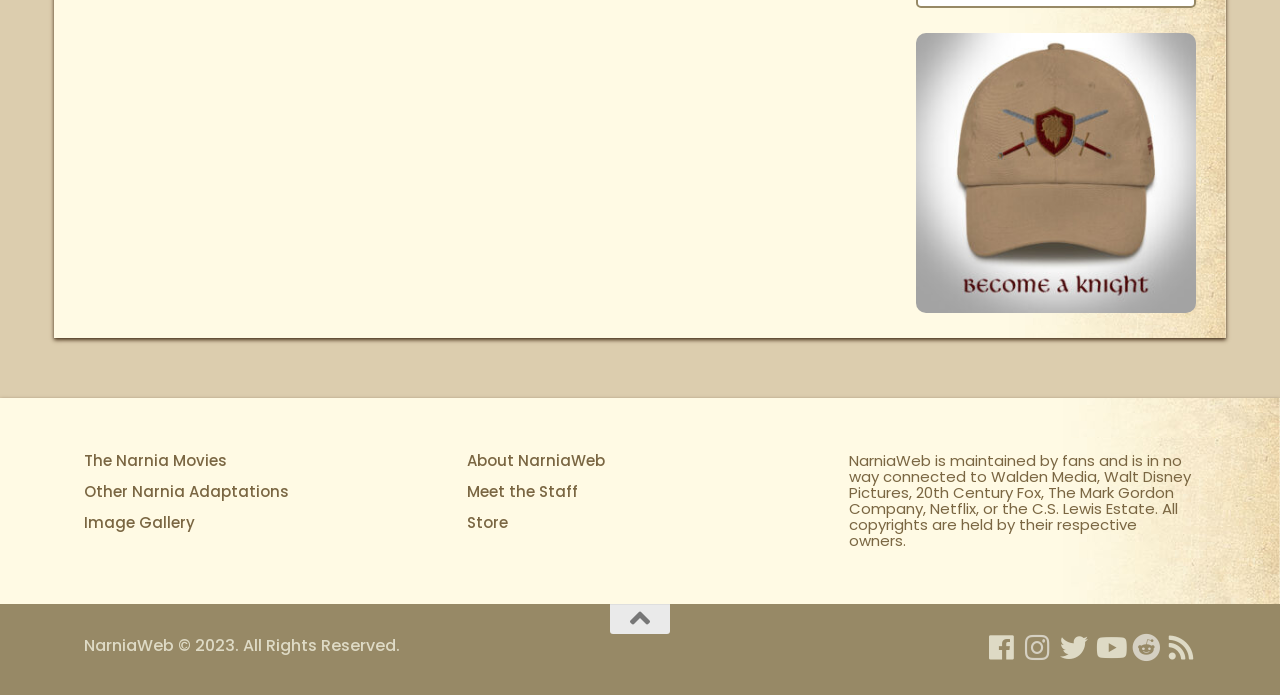Please answer the following question using a single word or phrase: 
How many social media platforms does the website have?

5